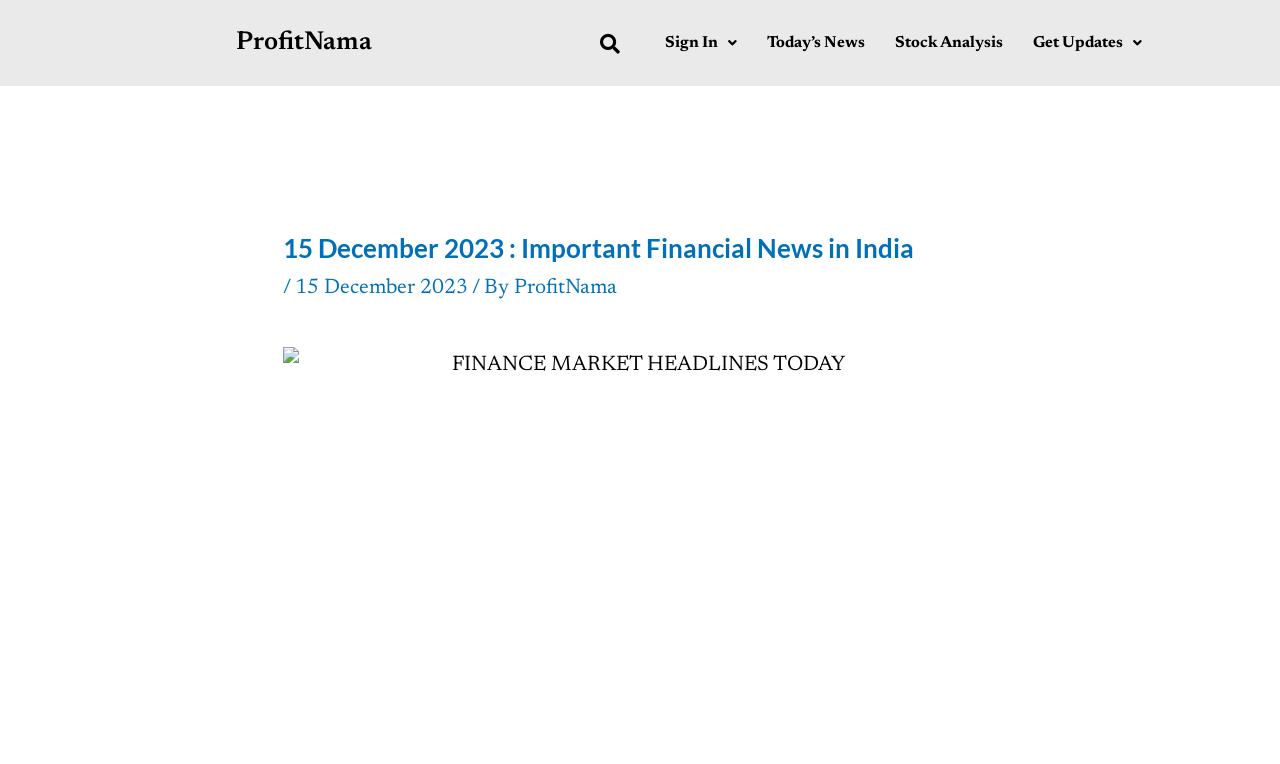Can you find the bounding box coordinates for the UI element given this description: "ProfitNama"? Provide the coordinates as four float numbers between 0 and 1: [left, top, right, bottom].

[0.402, 0.364, 0.482, 0.392]